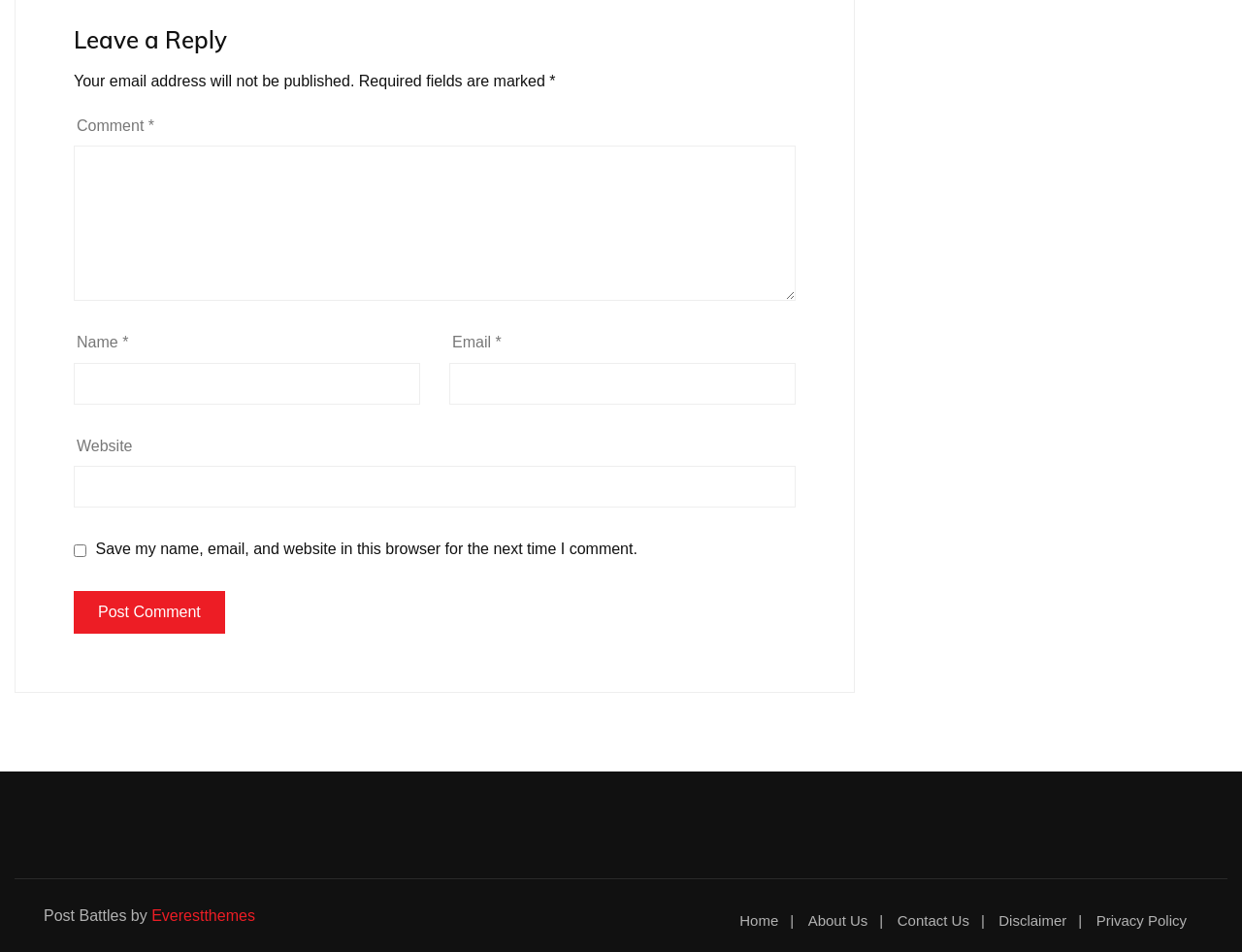What information will not be published?
Refer to the image and provide a one-word or short phrase answer.

Email address